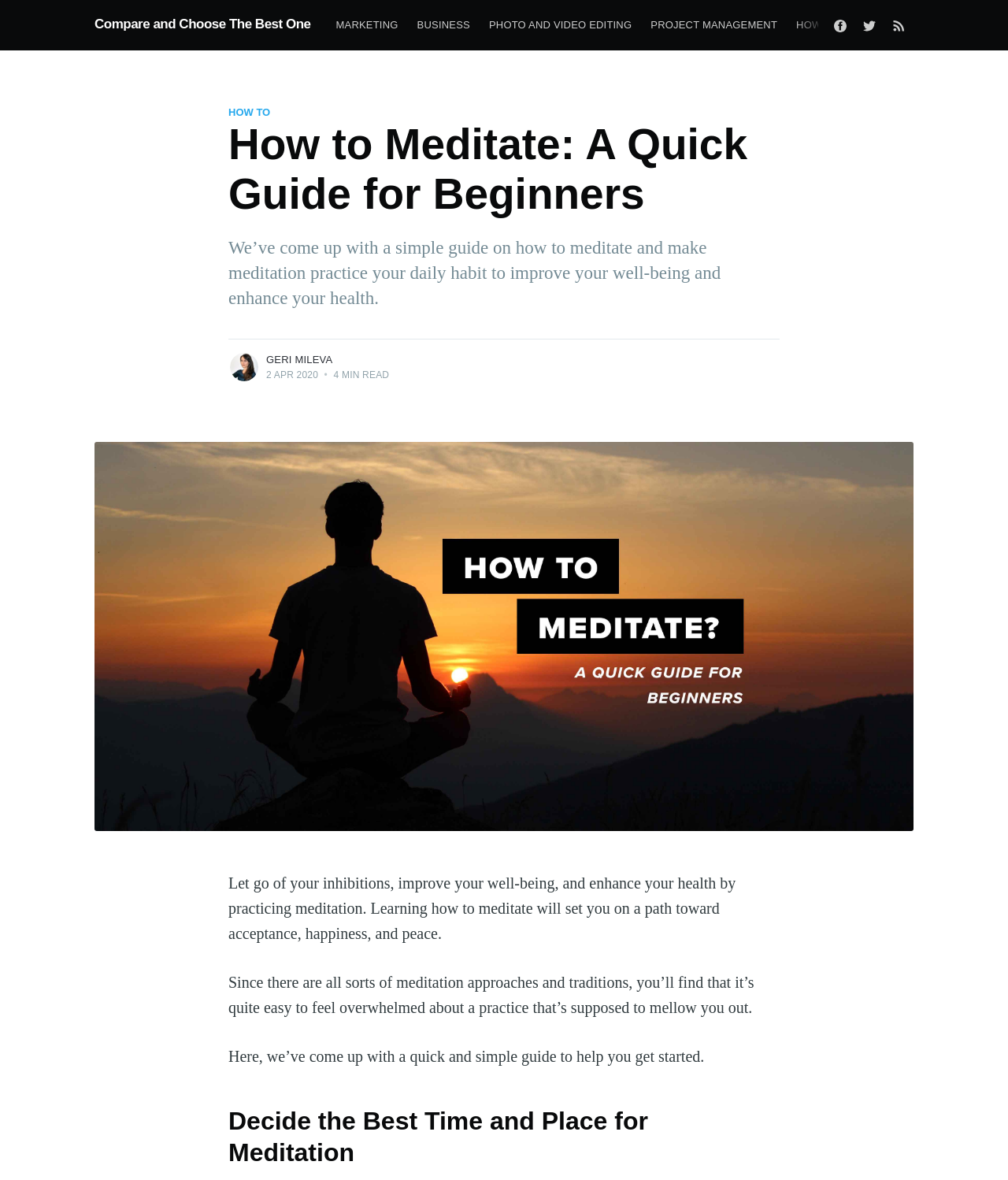Please predict the bounding box coordinates of the element's region where a click is necessary to complete the following instruction: "View the Global Investigative Journalism Conference 2005 details". The coordinates should be represented by four float numbers between 0 and 1, i.e., [left, top, right, bottom].

None